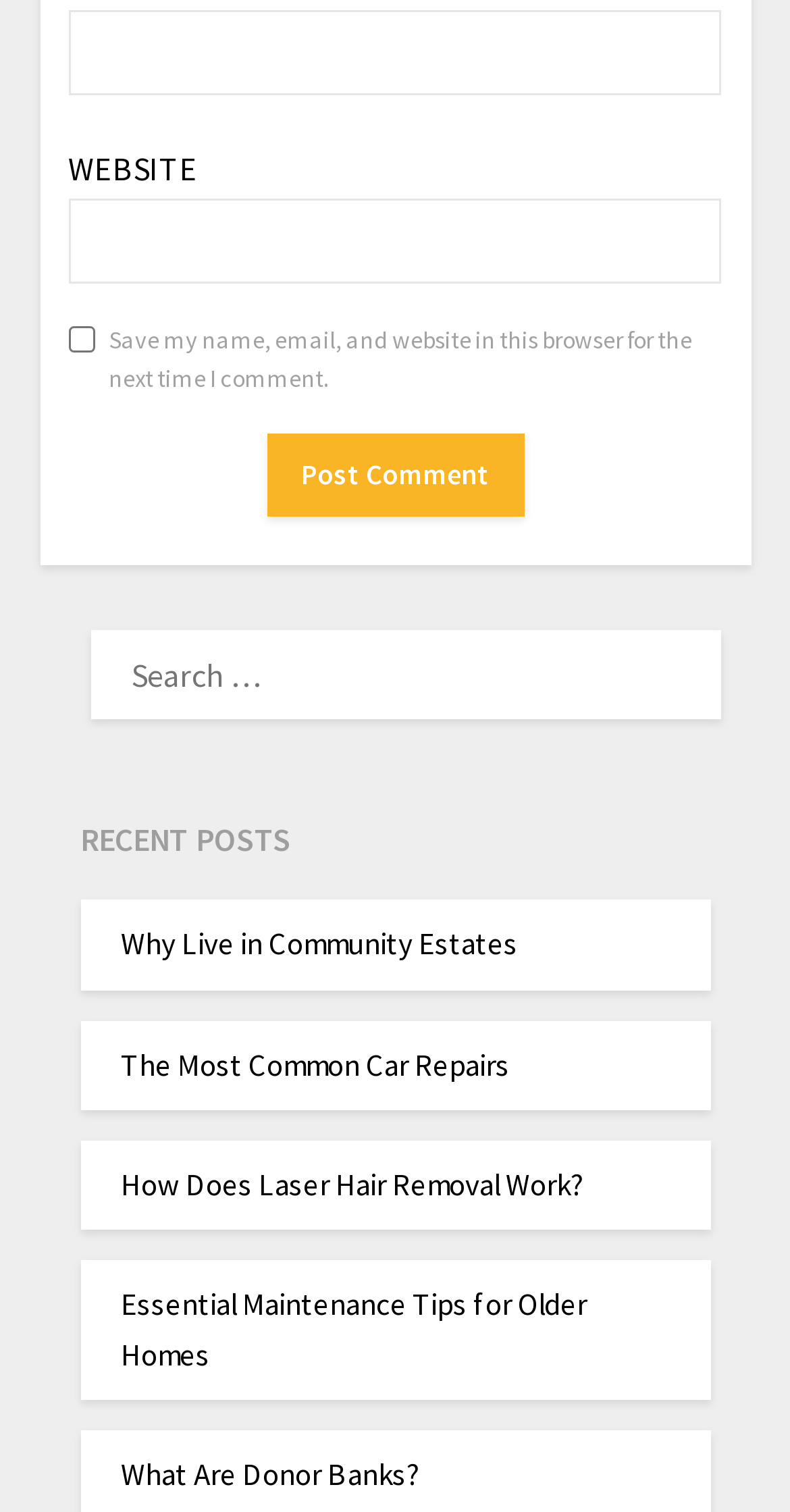Answer the following query with a single word or phrase:
How many textboxes are there?

2